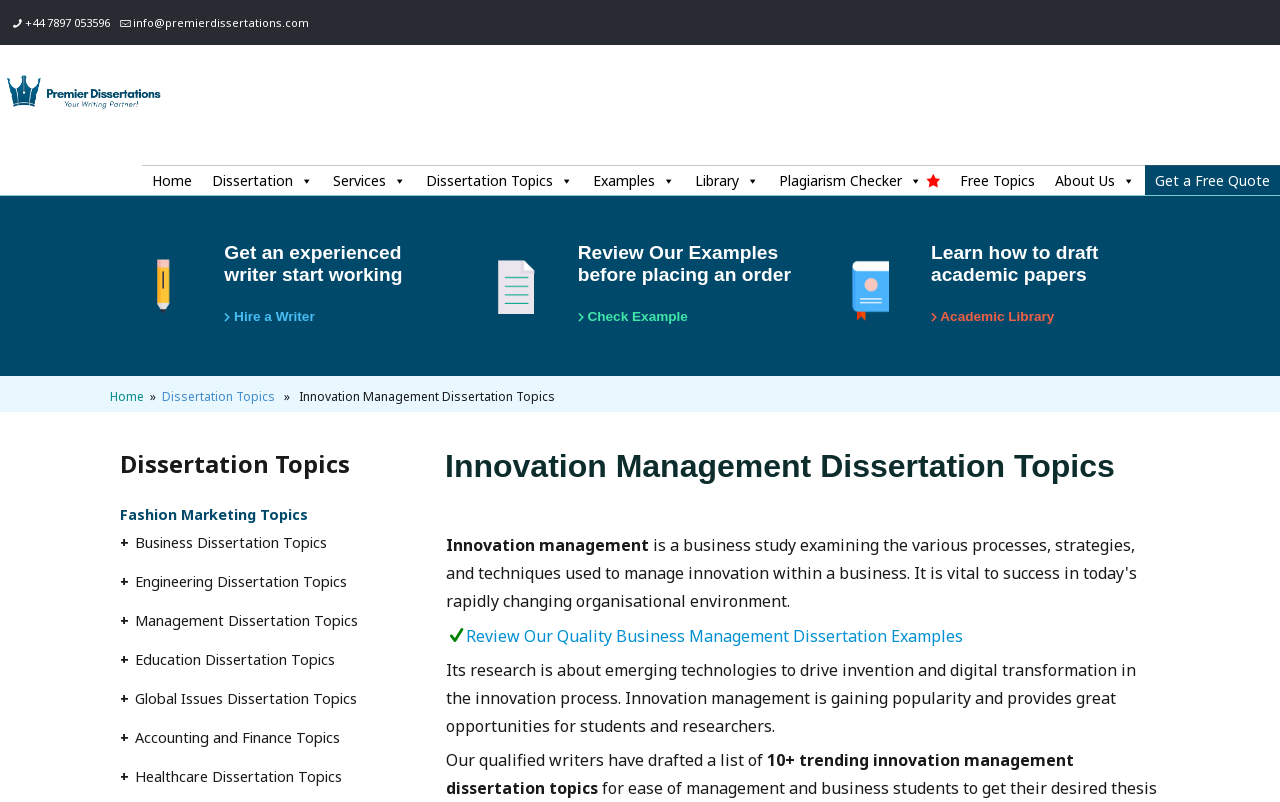Identify the bounding box coordinates for the element you need to click to achieve the following task: "Click the 'Hire a Writer' link". The coordinates must be four float values ranging from 0 to 1, formatted as [left, top, right, bottom].

[0.175, 0.385, 0.246, 0.404]